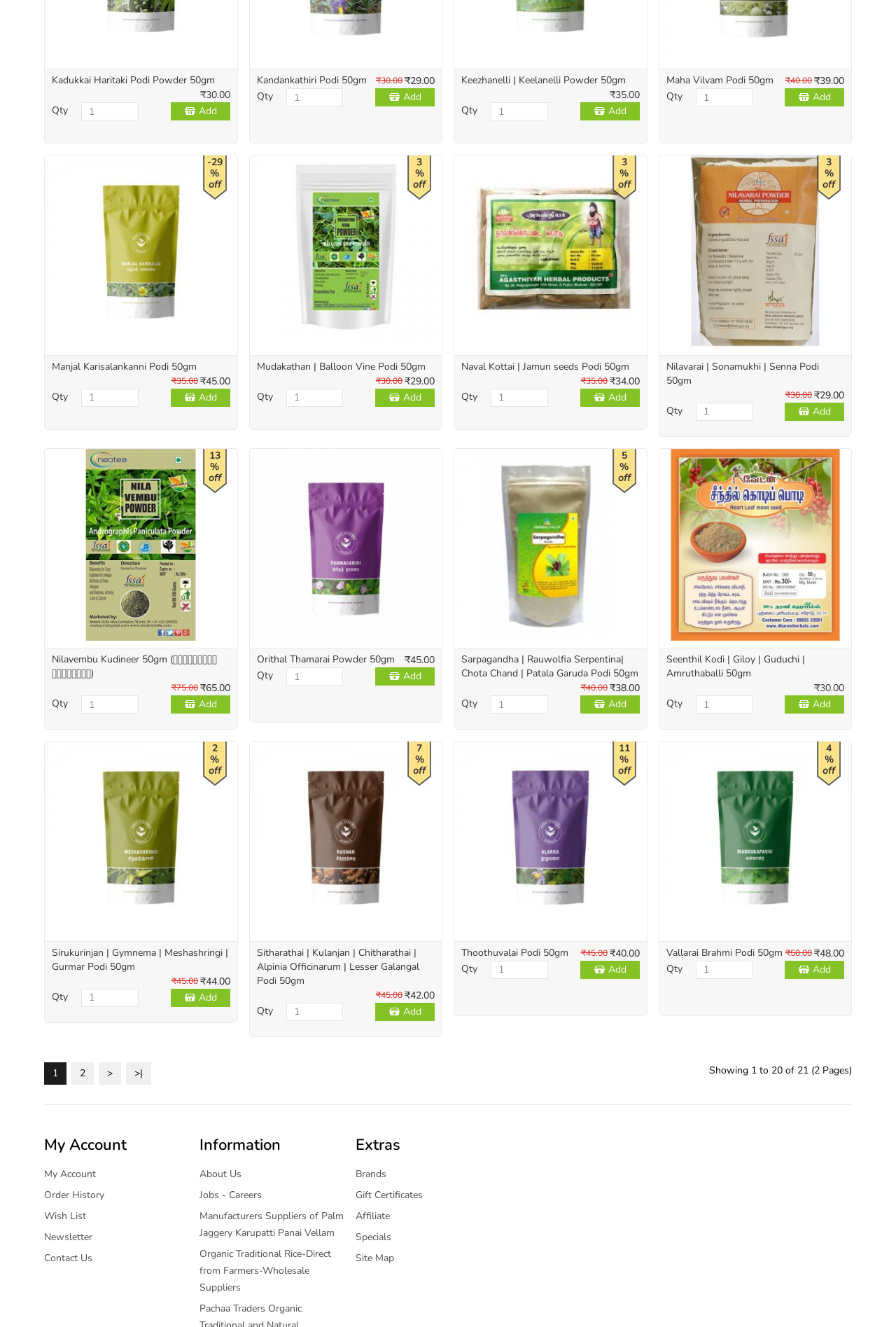What is the minimum quantity that can be added to the cart for Naval Kottai | Jamun seeds Podi 50gm?
Look at the screenshot and give a one-word or phrase answer.

1